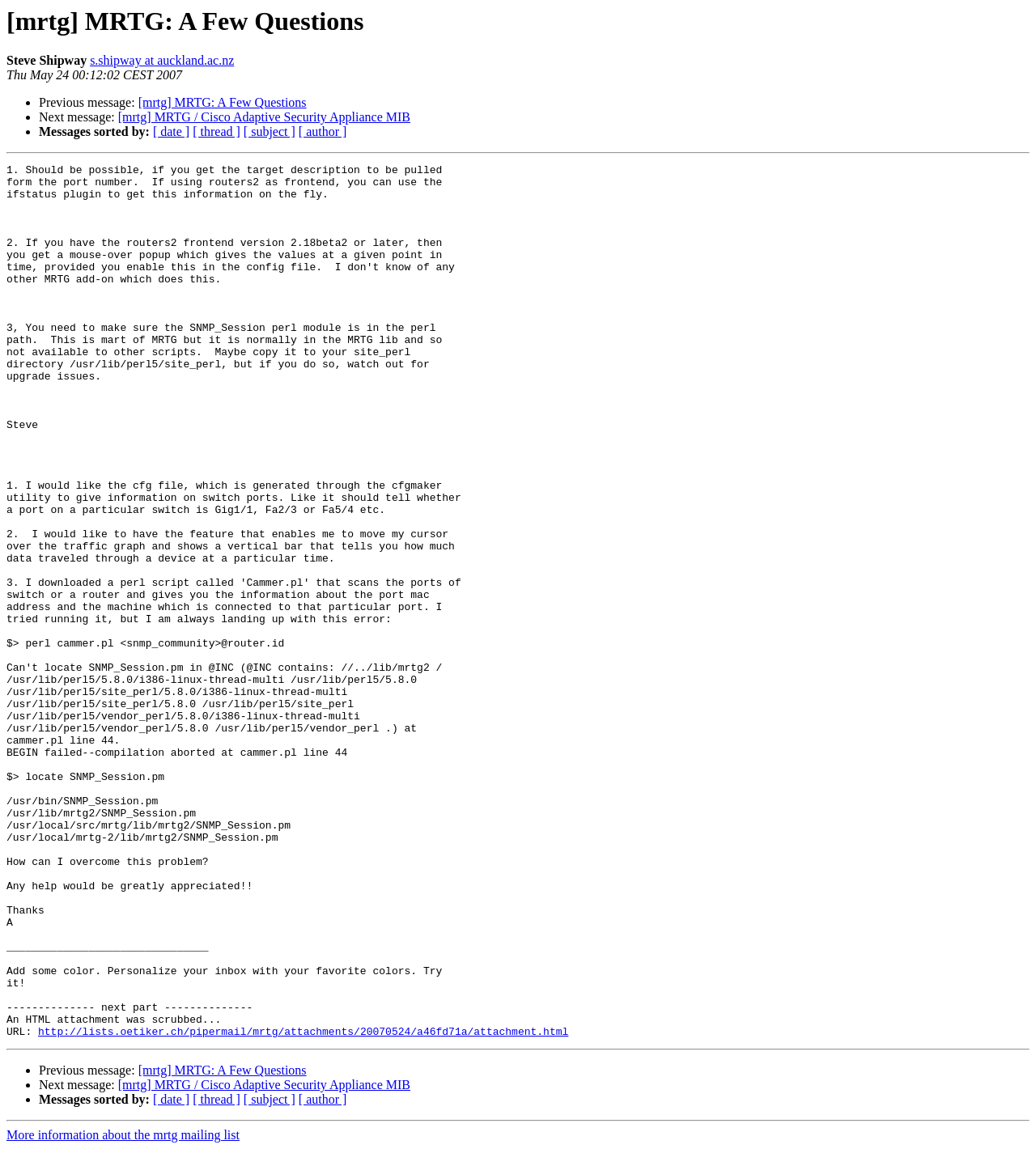What is the date of the message?
Analyze the image and deliver a detailed answer to the question.

The date of the message can be found in the static text element 'Thu May 24 00:12:02 CEST 2007' located below the author's name, which indicates the date and time the message was sent.